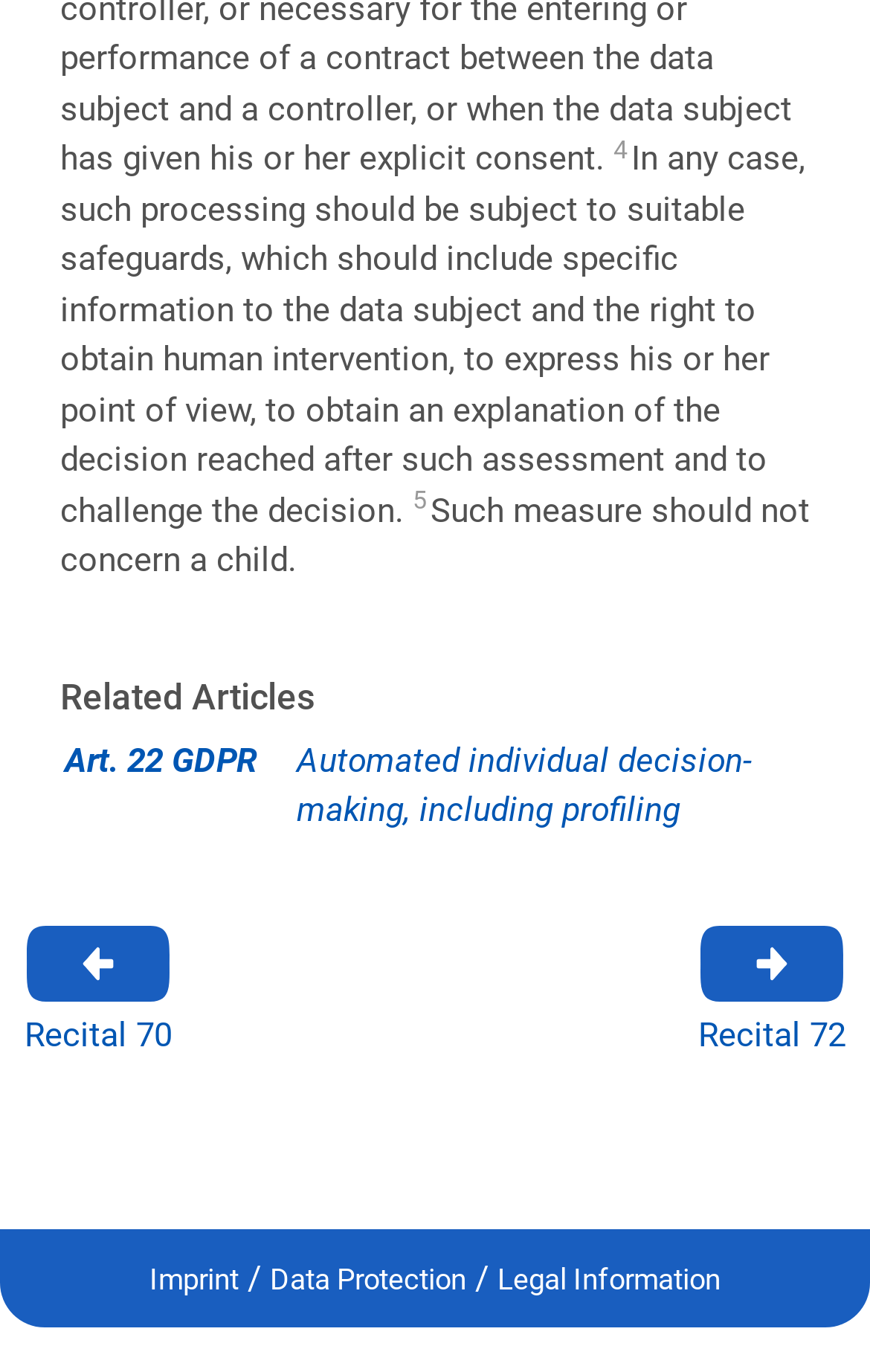What is the theme of the webpage content?
Please describe in detail the information shown in the image to answer the question.

The webpage content discusses topics related to data protection, such as automated individual decision-making, profiling, and safeguards for data subjects, indicating that the theme of the webpage content is data protection.